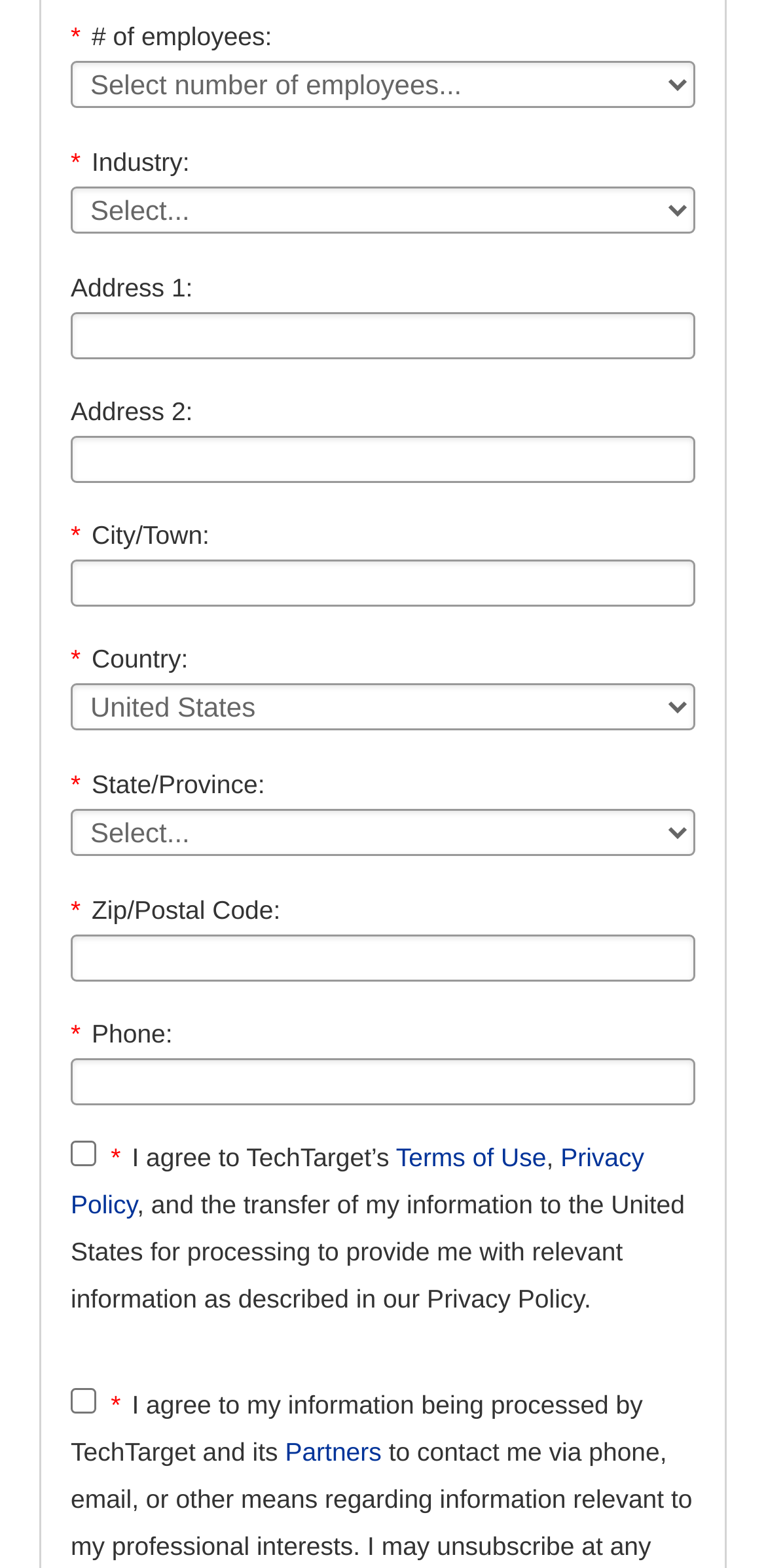Provide your answer to the question using just one word or phrase: What is the first field to fill out?

Number of employees